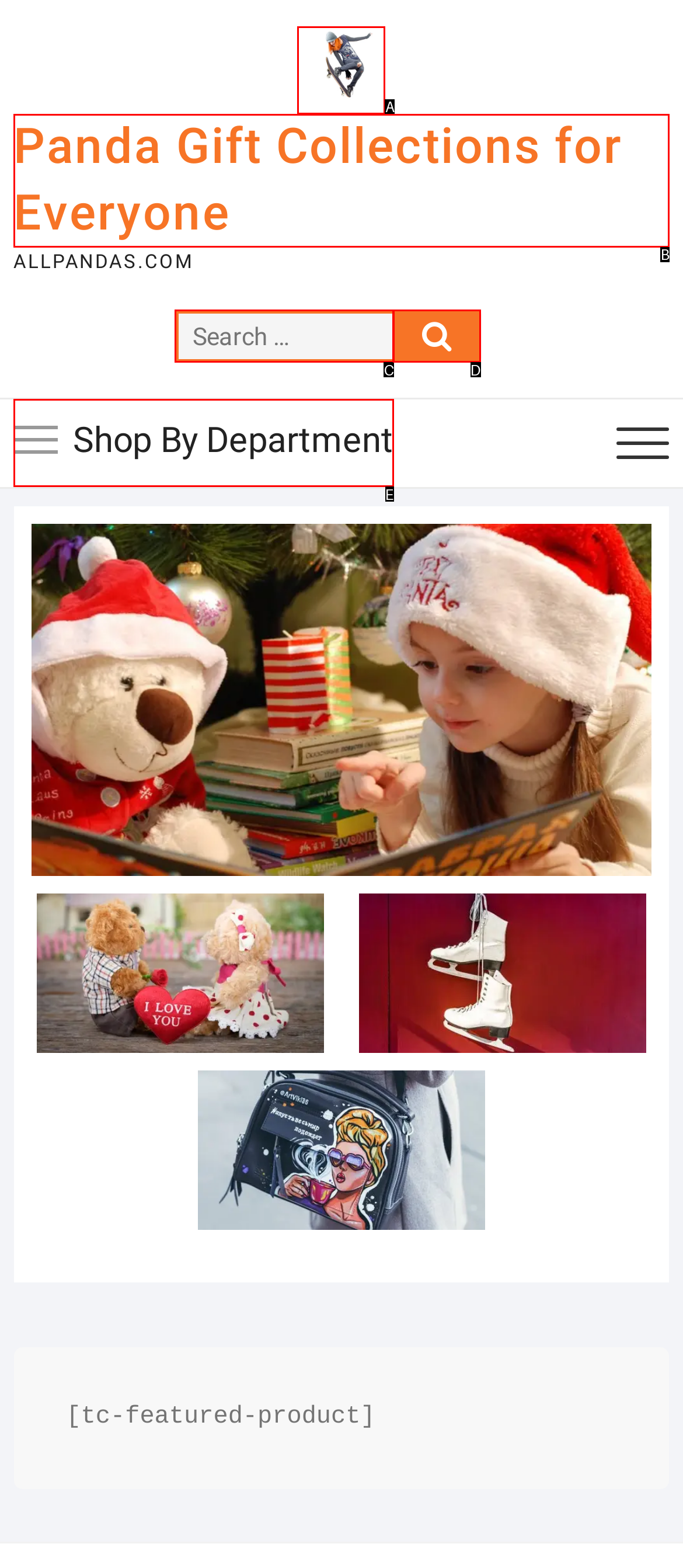Tell me which one HTML element best matches the description: Panda Gift Collections for Everyone Answer with the option's letter from the given choices directly.

B